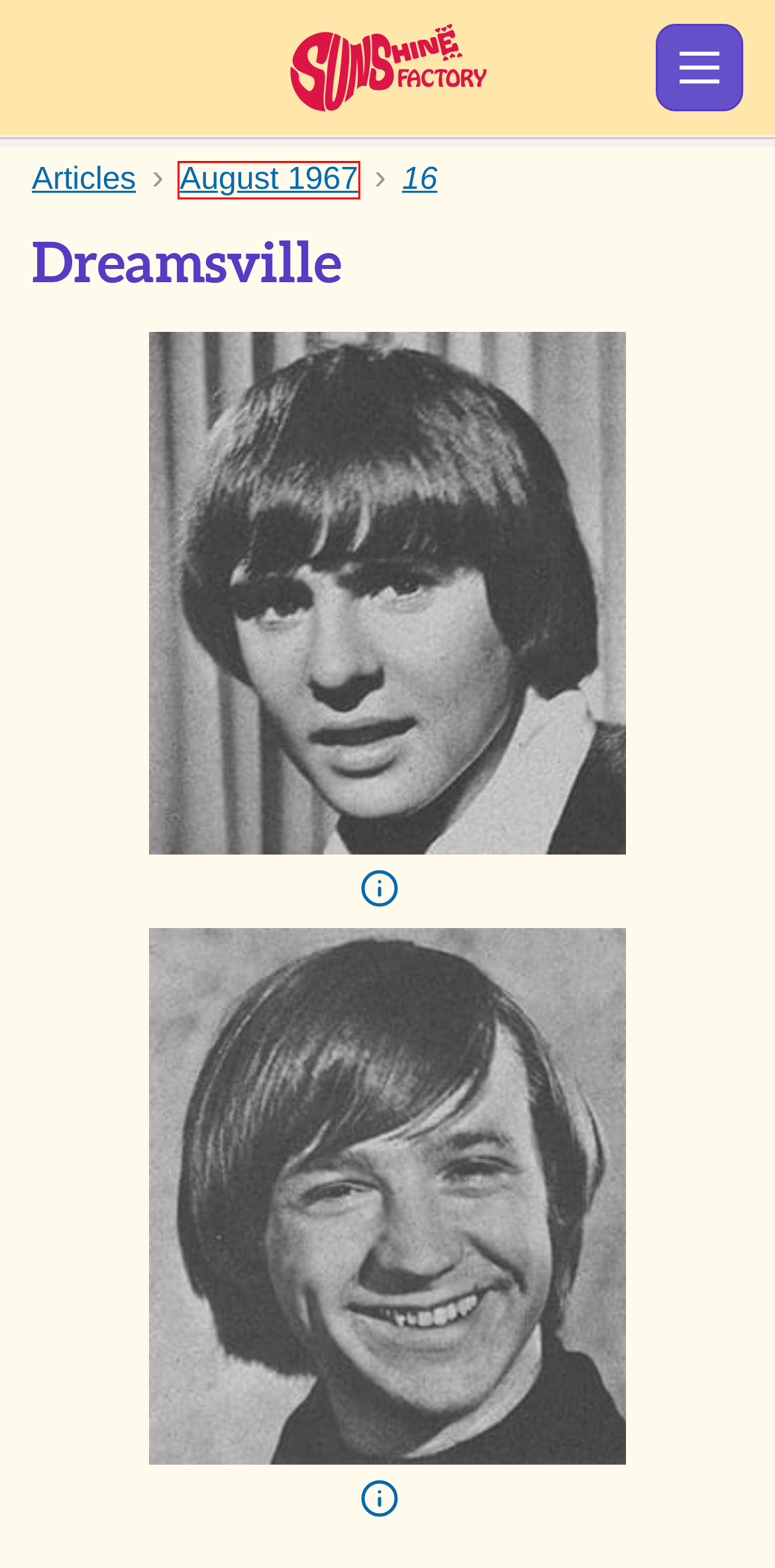Given a webpage screenshot with a red bounding box around a UI element, choose the webpage description that best matches the new webpage after clicking the element within the bounding box. Here are the candidates:
A. August 1967 Articles | Sunshine Factory | Monkees Fan Site
B. 16 (August 1967) | Sunshine Factory | Monkees Fan Site
C. Dreamsville | 16 (September 1967) | Sunshine Factory | Monkees Fan Site
D. The Monkees Articles | Sunshine Factory | Monkees Fan Site
E. Contest Winners Articles | Sunshine Factory | Monkees Fan Site
F. Links | Sunshine Factory | Monkees Fan Site
G. Sunshine Factory | Monkees Fan Site
H. Dreamsville | 16 (July 1967) | Sunshine Factory | Monkees Fan Site

A